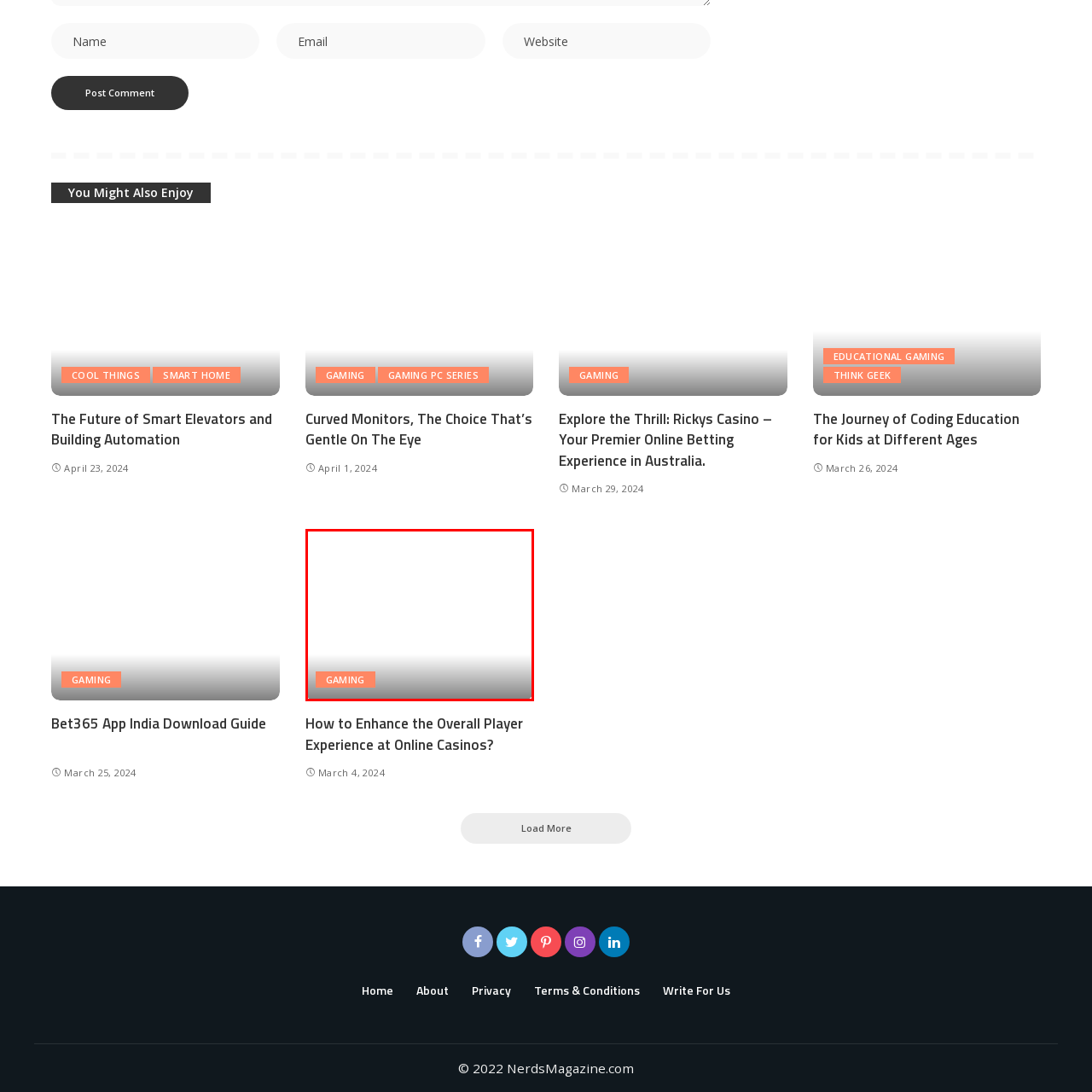What is the purpose of the button?
Look closely at the part of the image outlined in red and give a one-word or short phrase answer.

Navigational feature